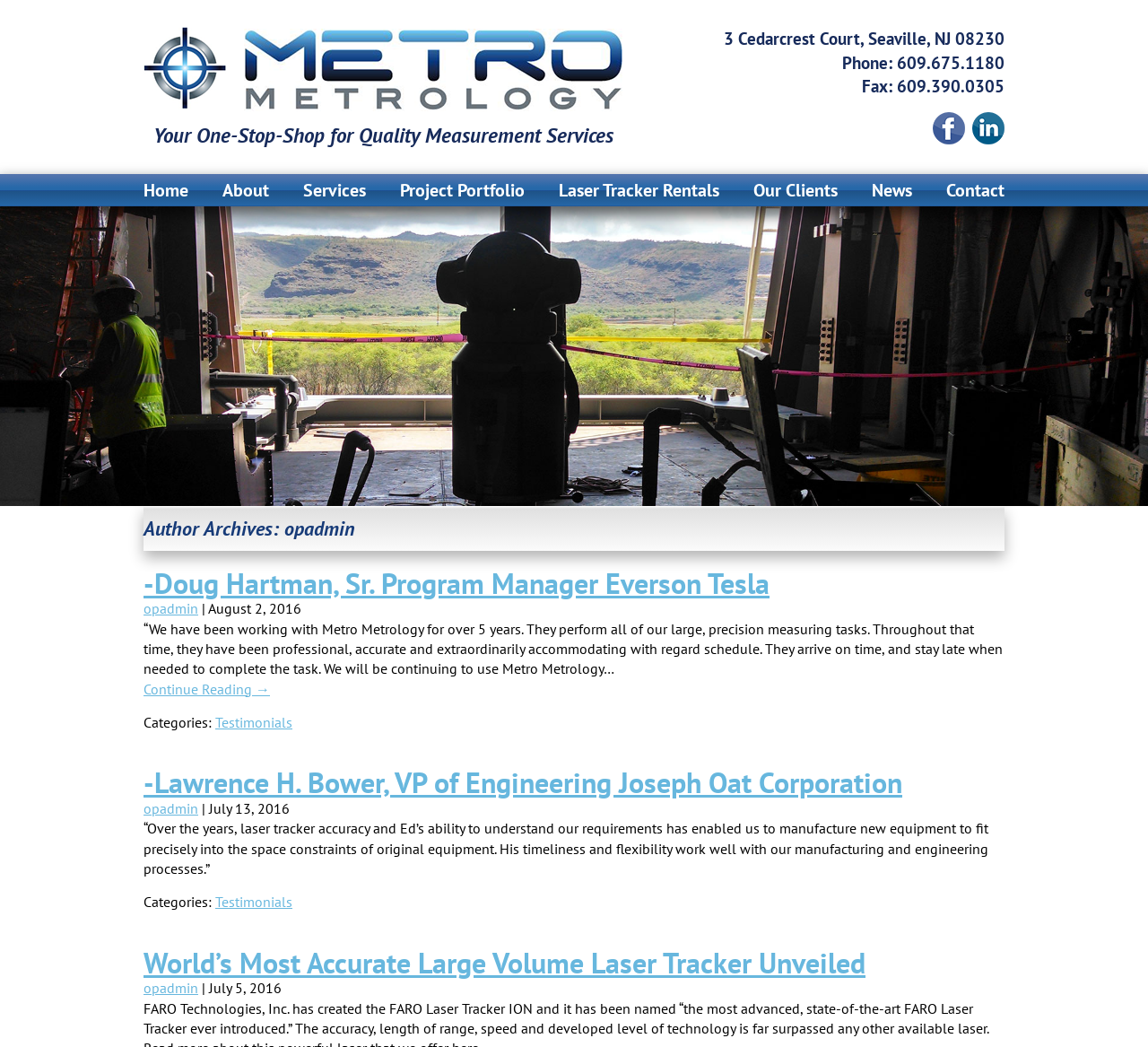Bounding box coordinates must be specified in the format (top-left x, top-left y, bottom-right x, bottom-right y). All values should be floating point numbers between 0 and 1. What are the bounding box coordinates of the UI element described as: Continue Reading →

[0.125, 0.648, 0.875, 0.668]